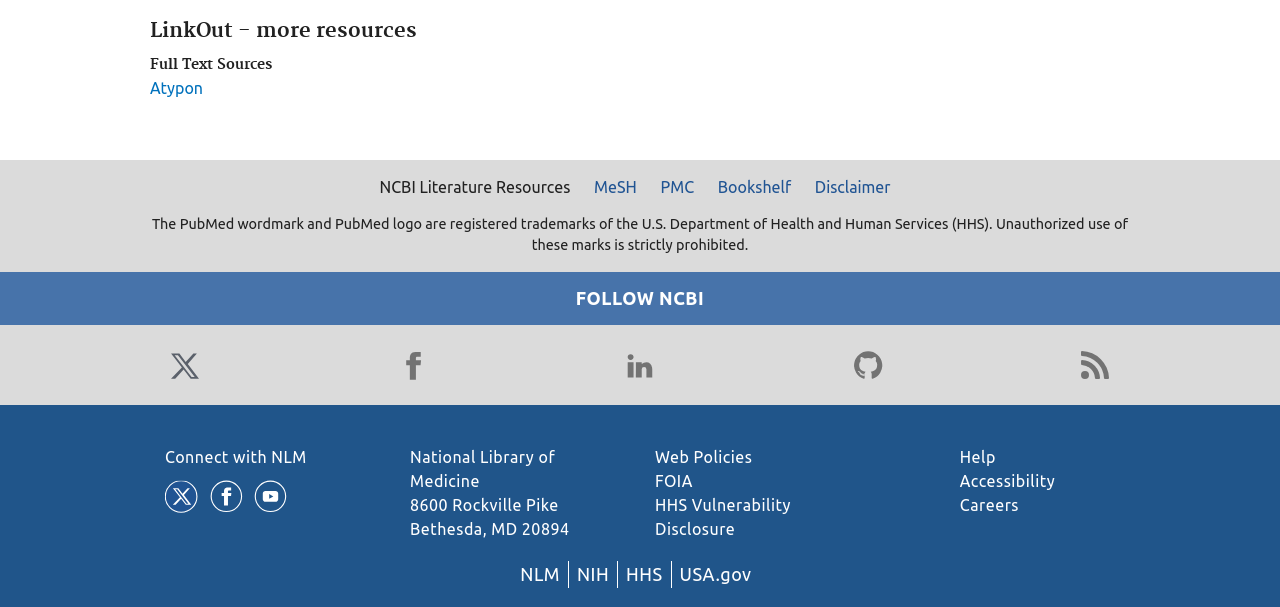Find the bounding box coordinates for the area that must be clicked to perform this action: "Go to the Rohde AG website for more information".

None